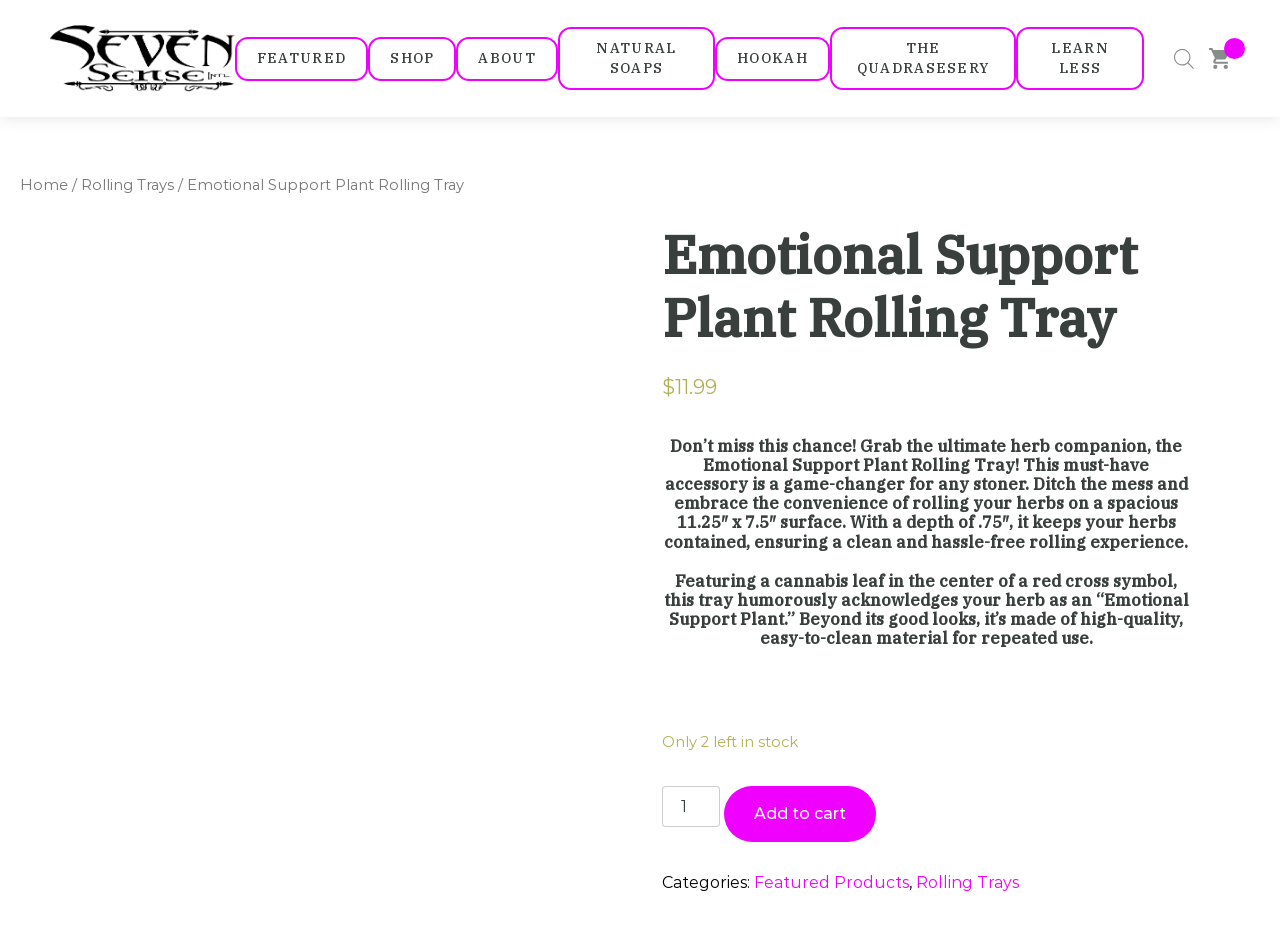Answer the question below using just one word or a short phrase: 
What is the price of the Emotional Support Plant Rolling Tray?

$11.99